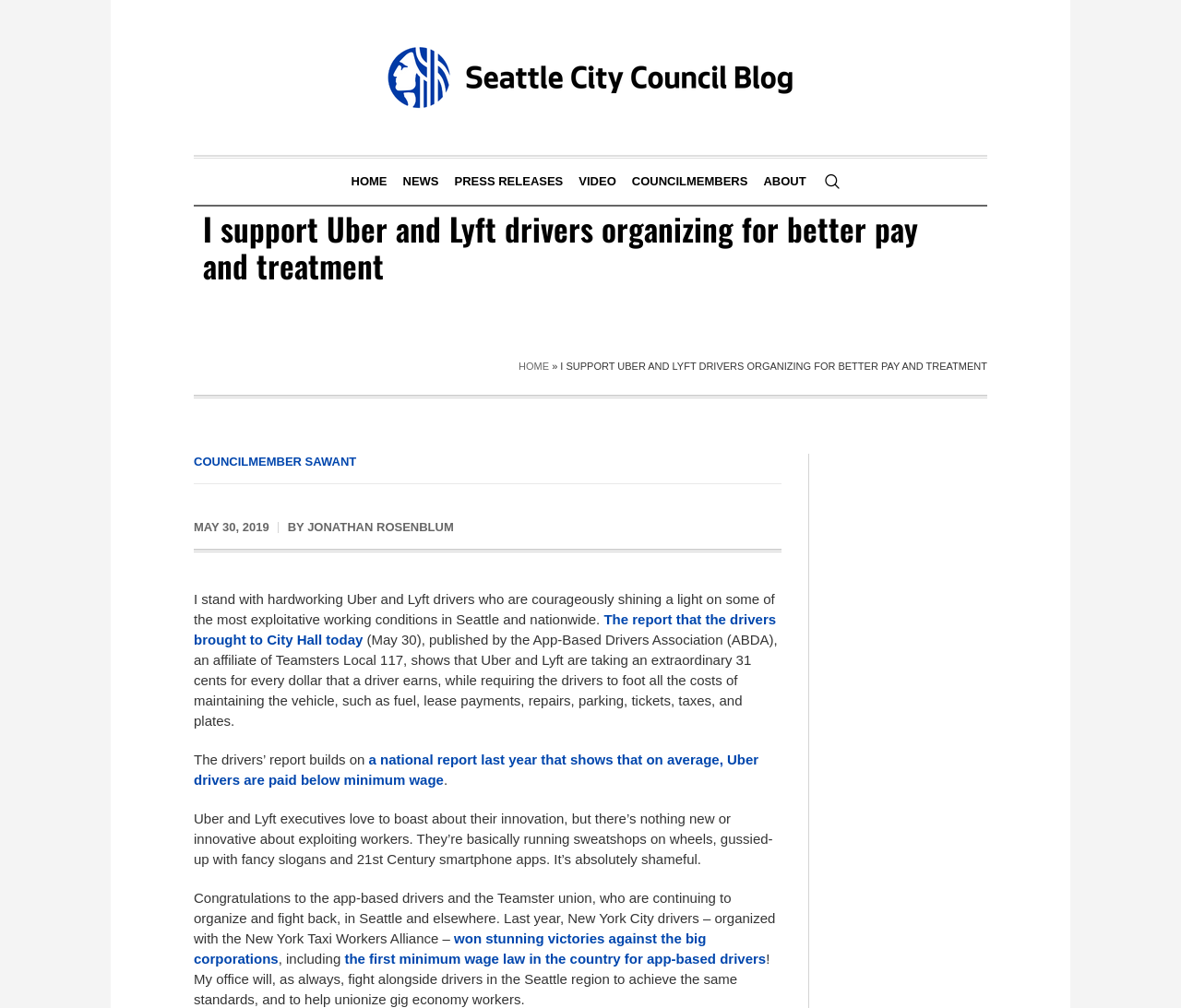Return the bounding box coordinates of the UI element that corresponds to this description: "Press Releases". The coordinates must be given as four float numbers in the range of 0 and 1, [left, top, right, bottom].

[0.379, 0.157, 0.483, 0.203]